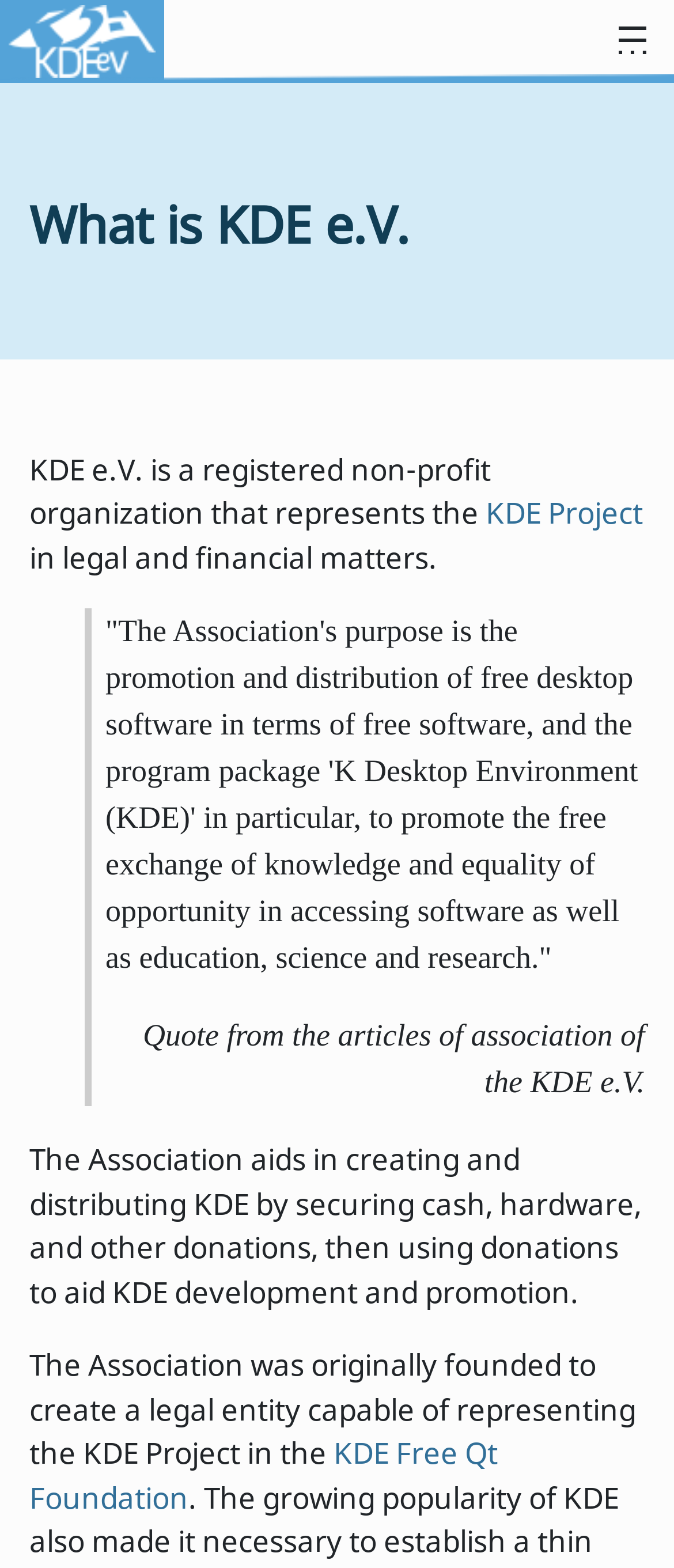What is mentioned as a related organization?
Using the image, respond with a single word or phrase.

KDE Free Qt Foundation